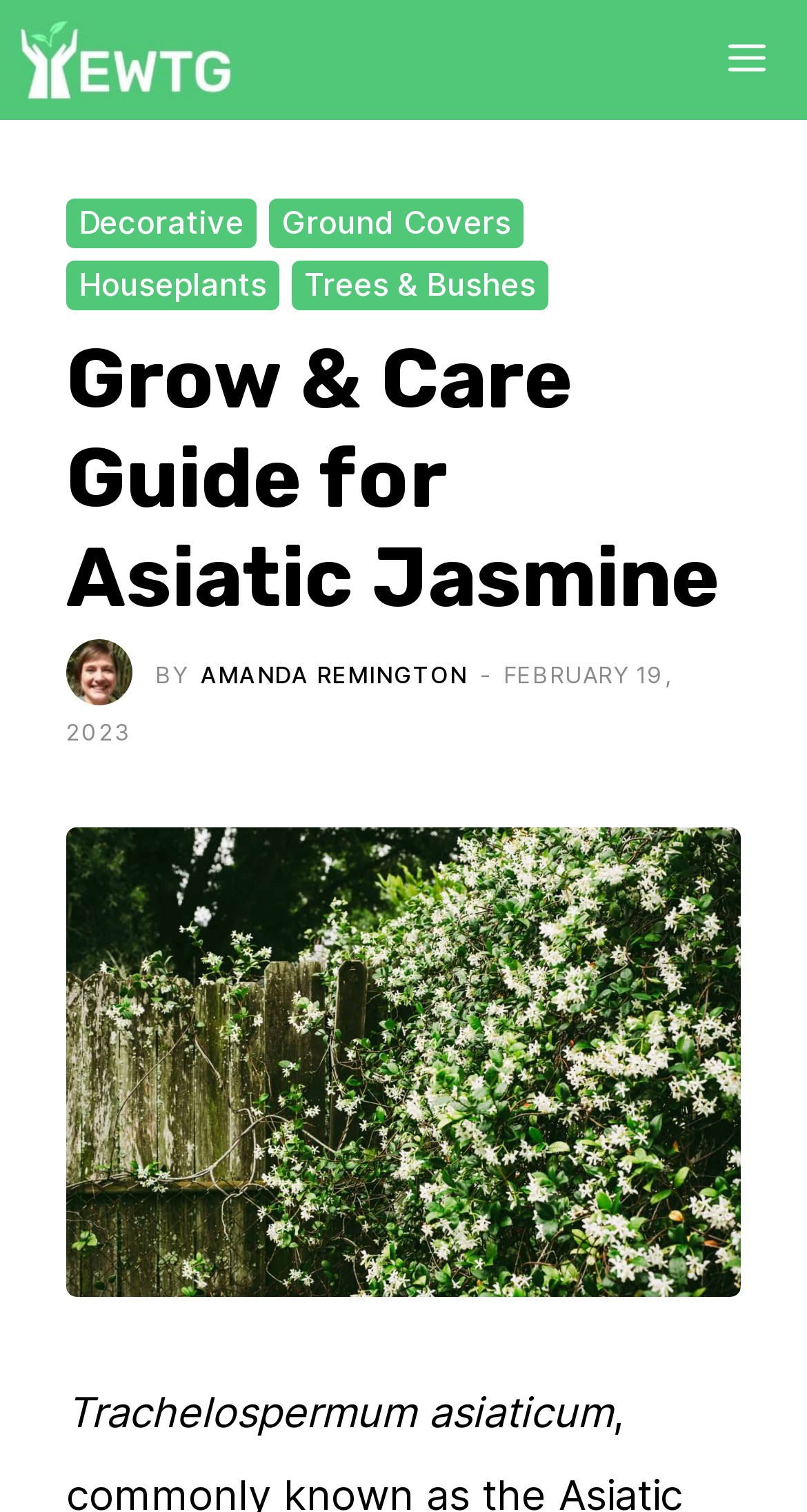Generate a comprehensive description of the webpage content.

This webpage is a guide for growing and caring for Asiatic jasmine, a type of plant. At the top left, there is a logo and a link to "Easy Way To Garden", accompanied by an image. On the top right, there is a menu button labeled "Menu" that, when expanded, reveals a list of links to different categories, including "Decorative", "Ground Covers", "Houseplants", and "Trees & Bushes".

Below the menu button, there is a heading that reads "Grow & Care Guide for Asiatic Jasmine". Next to the heading, there is a small figure with an image of a person, Amanda Remington, who is the author of the guide. The author's name and the date "February 19, 2023" are displayed below the image.

The main content of the webpage is a large image of Asiatic jasmine, which takes up most of the page. Below the image, there is a line of text that reads "Trachelospermum asiaticum", which is the scientific name of the plant. The overall layout of the page is clean and easy to navigate, with clear headings and concise text.